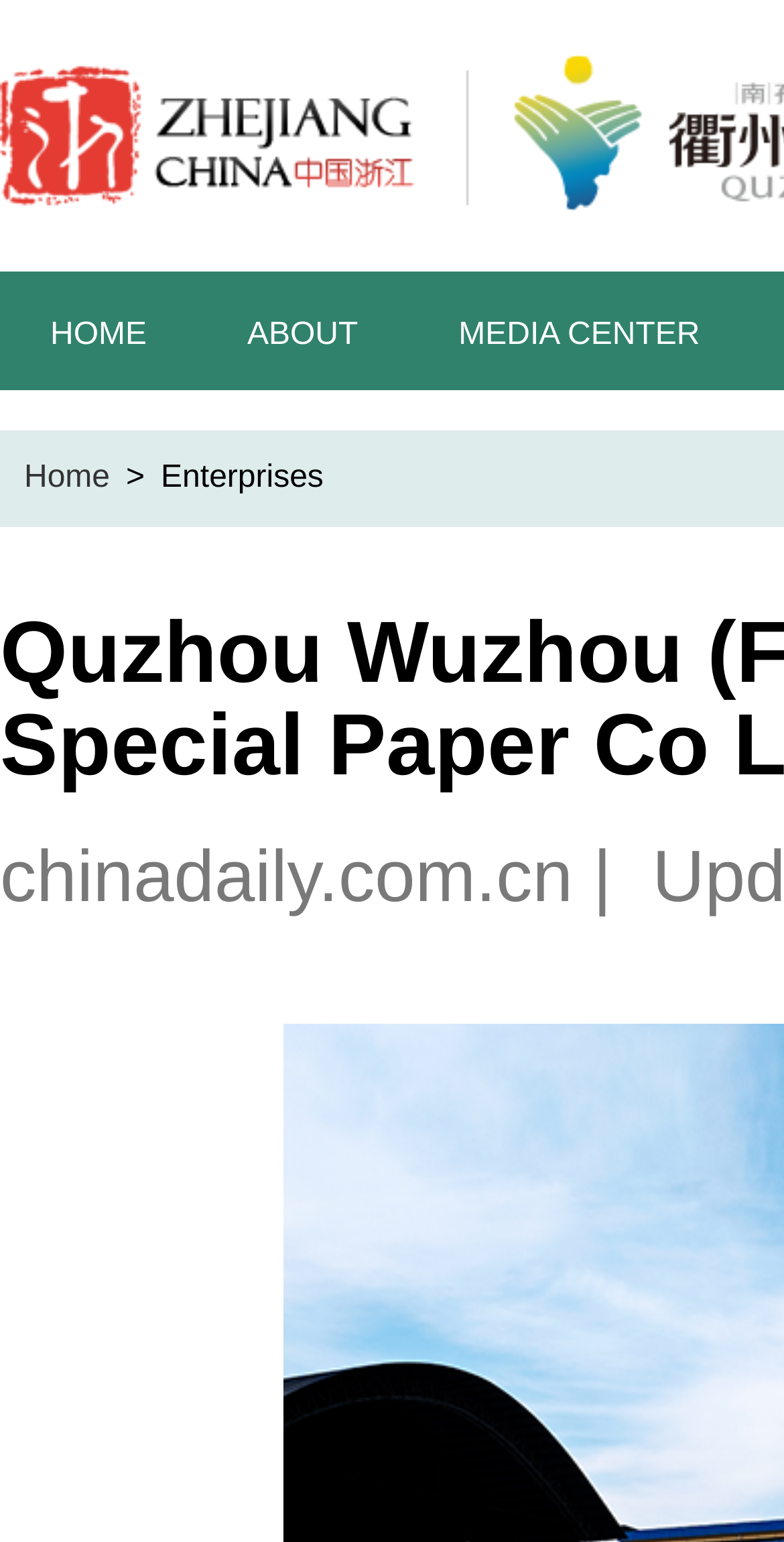Provide your answer in one word or a succinct phrase for the question: 
What is the text above 'chinadaily.com.cn'?

Home